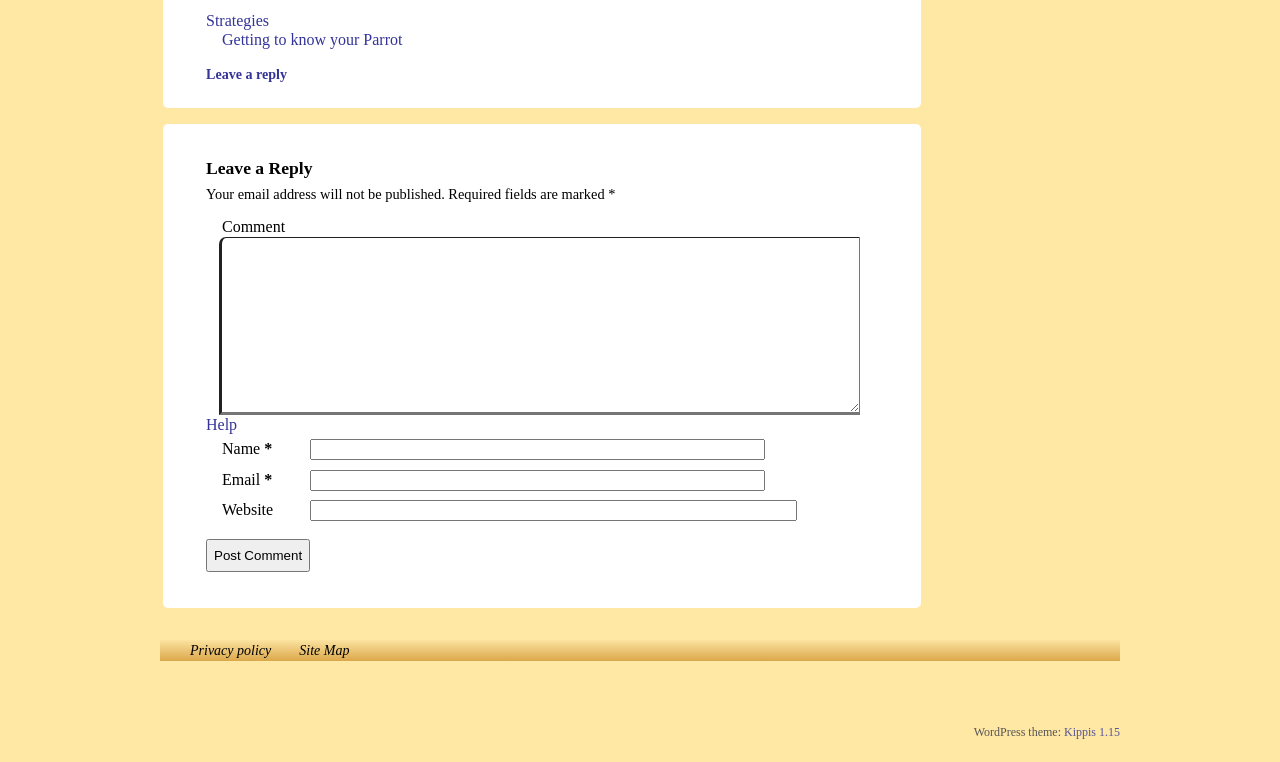Please identify the bounding box coordinates of the clickable element to fulfill the following instruction: "Click on the 'Post Comment' button". The coordinates should be four float numbers between 0 and 1, i.e., [left, top, right, bottom].

[0.161, 0.707, 0.242, 0.751]